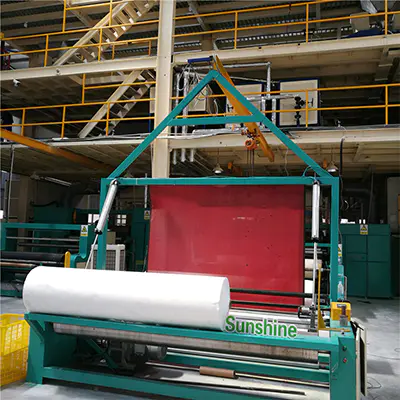Answer the question using only a single word or phrase: 
What is the condition of the fabric roll?

Ready for processing